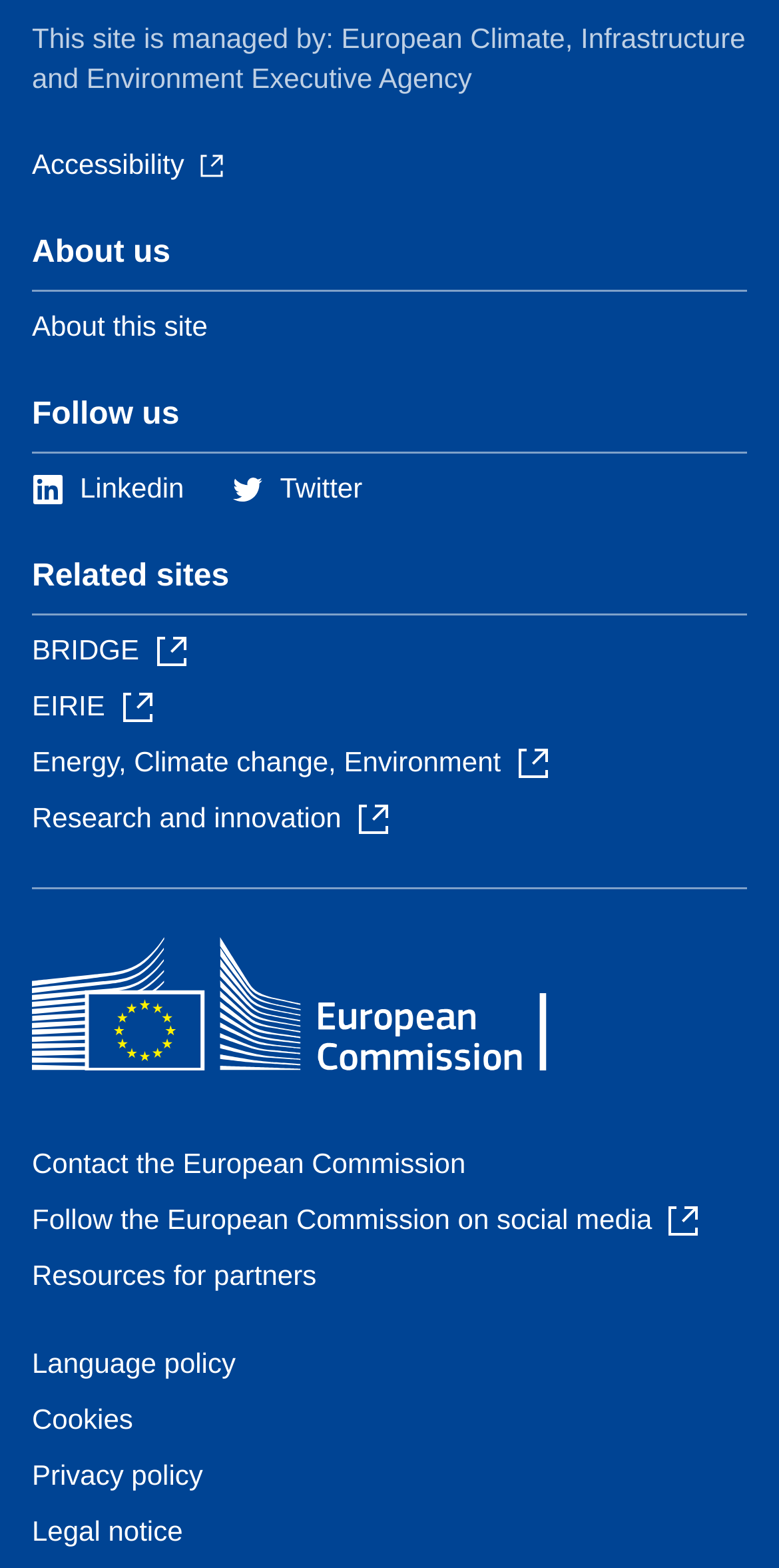Determine the bounding box coordinates of the region to click in order to accomplish the following instruction: "Click on Accessibility". Provide the coordinates as four float numbers between 0 and 1, specifically [left, top, right, bottom].

[0.041, 0.095, 0.288, 0.115]